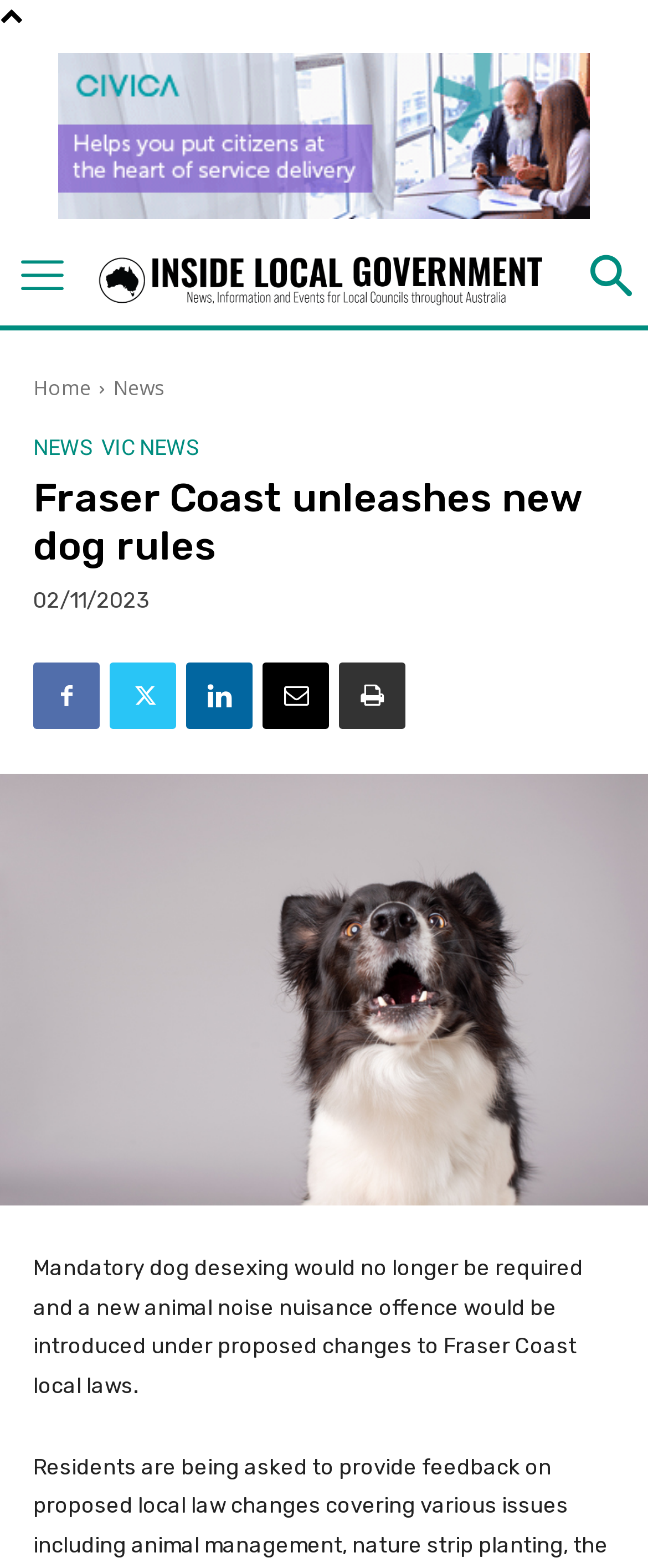Identify the bounding box coordinates of the area you need to click to perform the following instruction: "Read the news".

[0.174, 0.239, 0.254, 0.257]